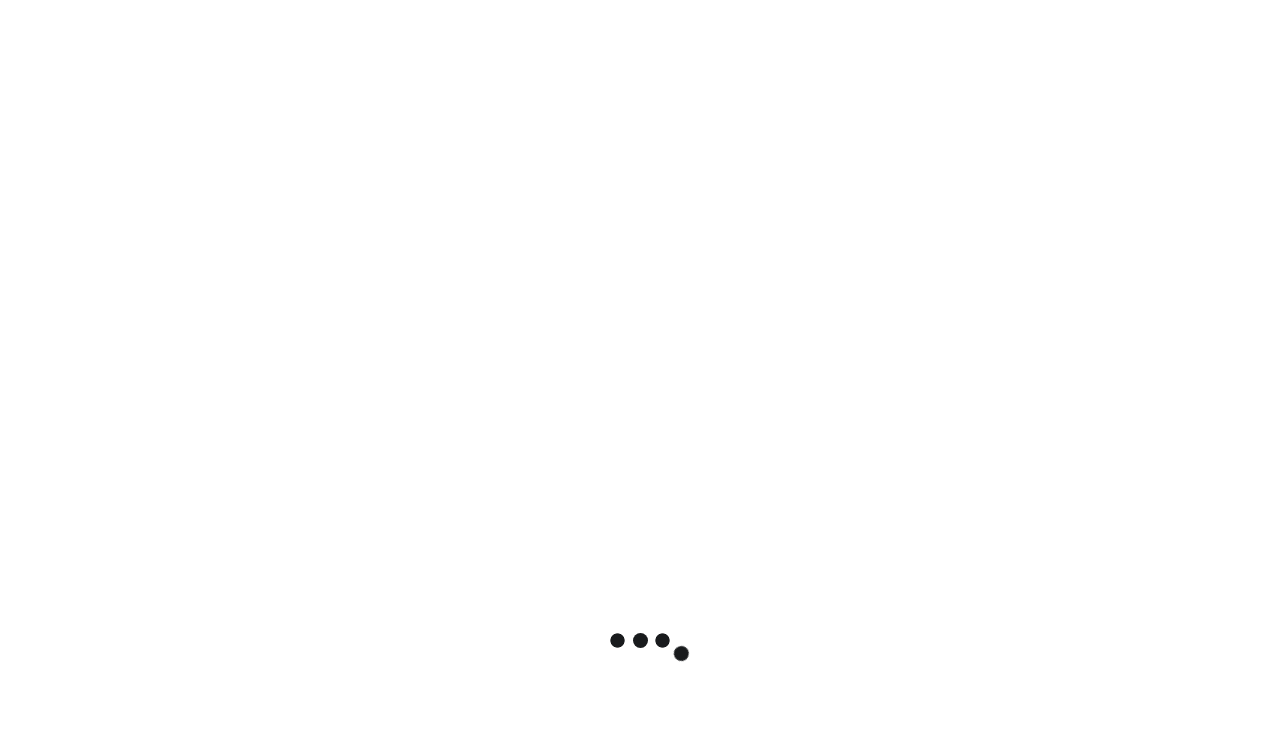Determine the main text heading of the webpage and provide its content.

Myriam françois sparks viral sensation with passionate critique of western actions in red sea region.